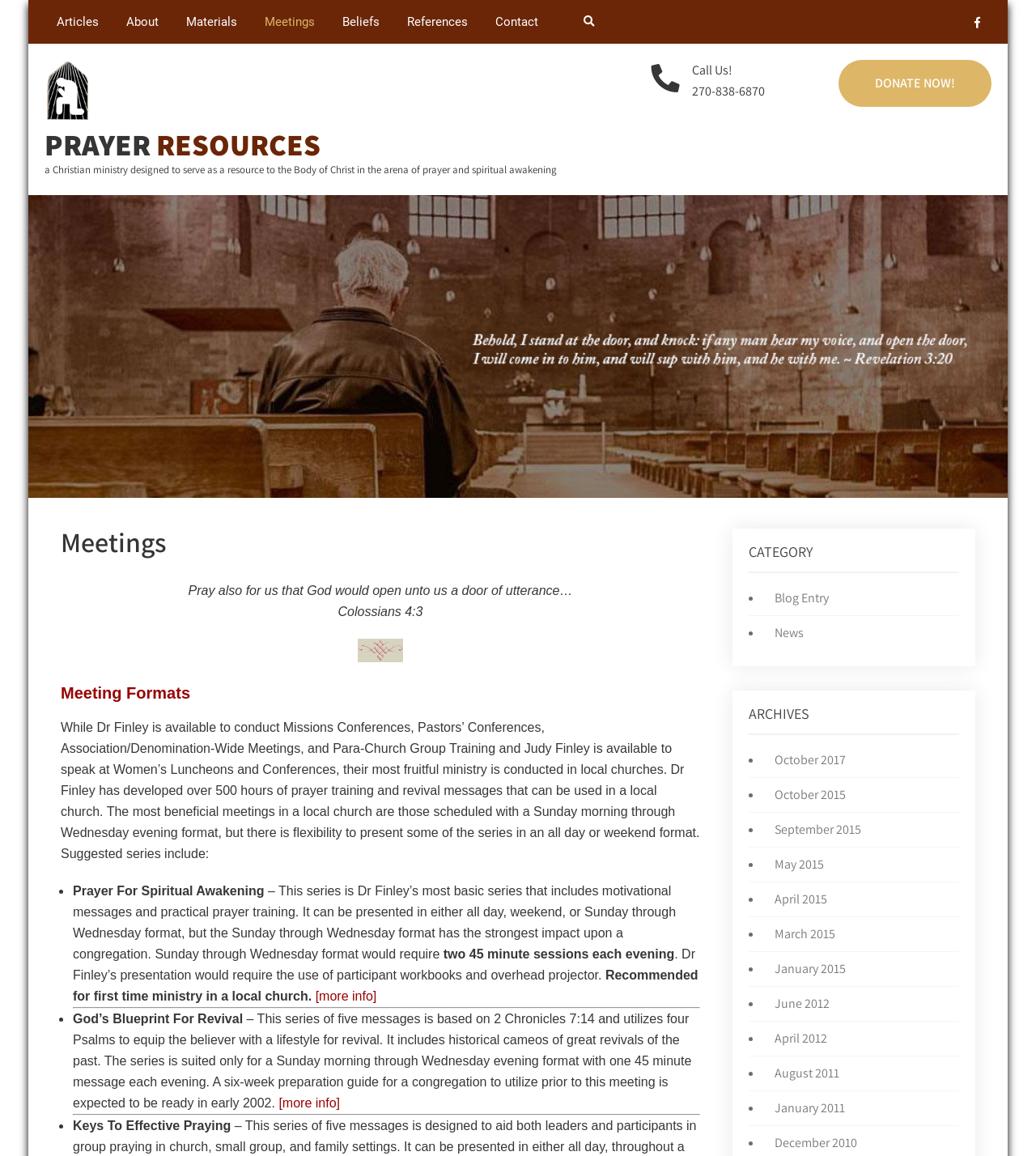Pinpoint the bounding box coordinates of the element you need to click to execute the following instruction: "Click on the 'Meetings' link". The bounding box should be represented by four float numbers between 0 and 1, in the format [left, top, right, bottom].

[0.244, 0.0, 0.316, 0.038]